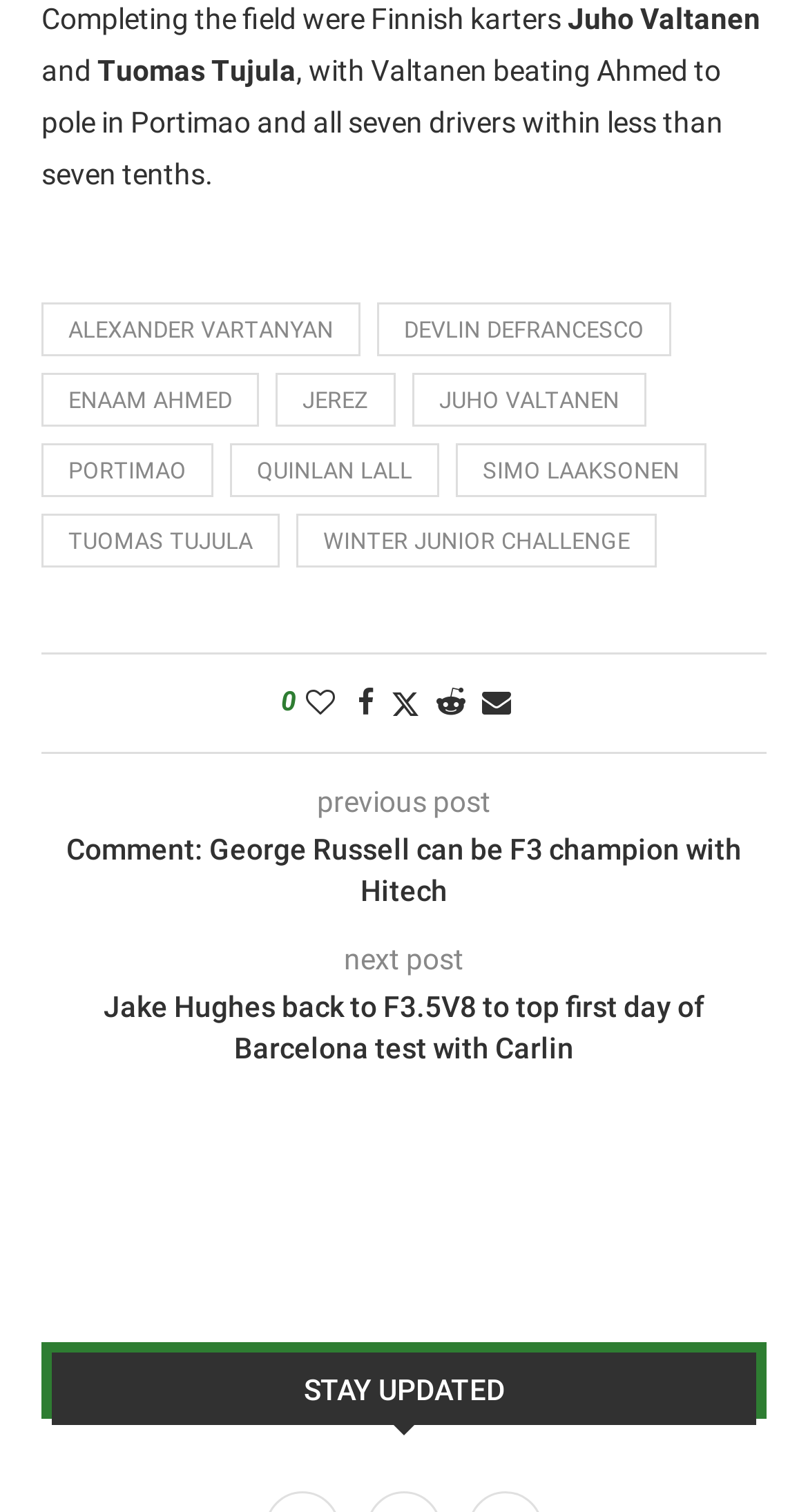Kindly determine the bounding box coordinates for the clickable area to achieve the given instruction: "Share this post on Twitter".

[0.483, 0.454, 0.519, 0.477]